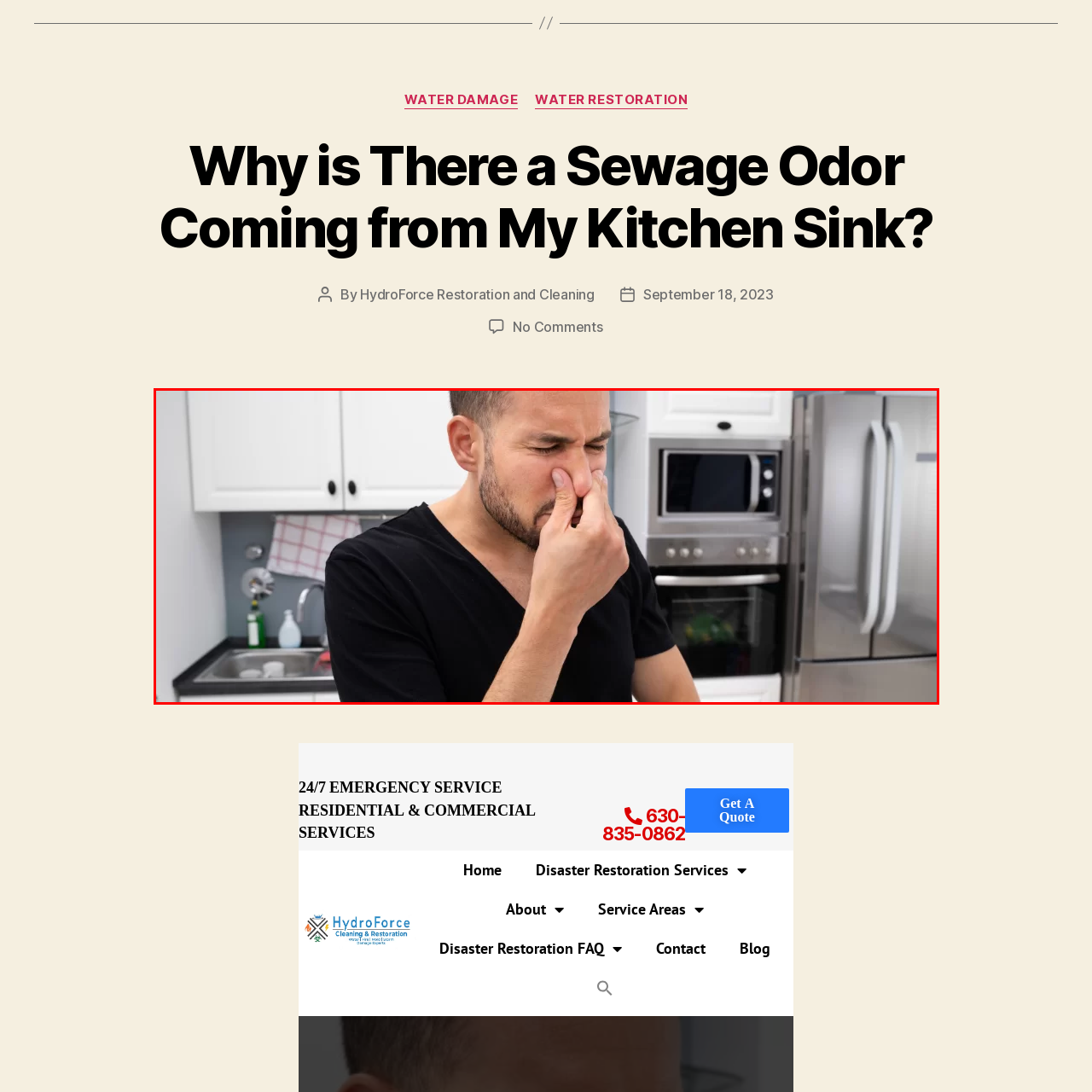What type of refrigerator is in the background?
Inspect the image within the red bounding box and answer the question in detail.

The image shows a well-equipped and contemporary kitchen with various appliances, including a stainless steel refrigerator in the background. This information is obtained by observing the kitchen appliances and their characteristics.